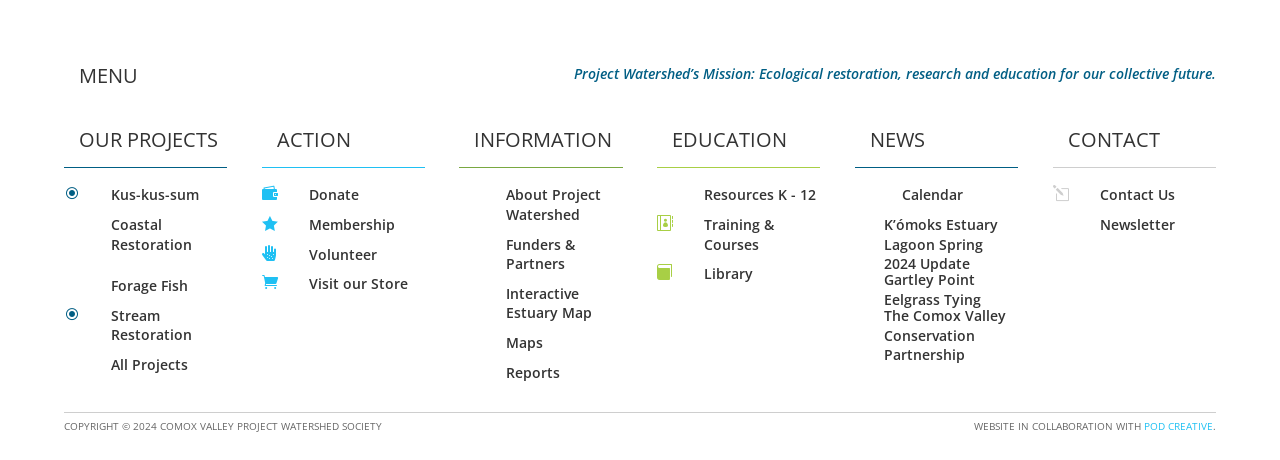Please give a succinct answer to the question in one word or phrase:
What is the name of the project with a link below 'MENU'?

Kus-kus-sum